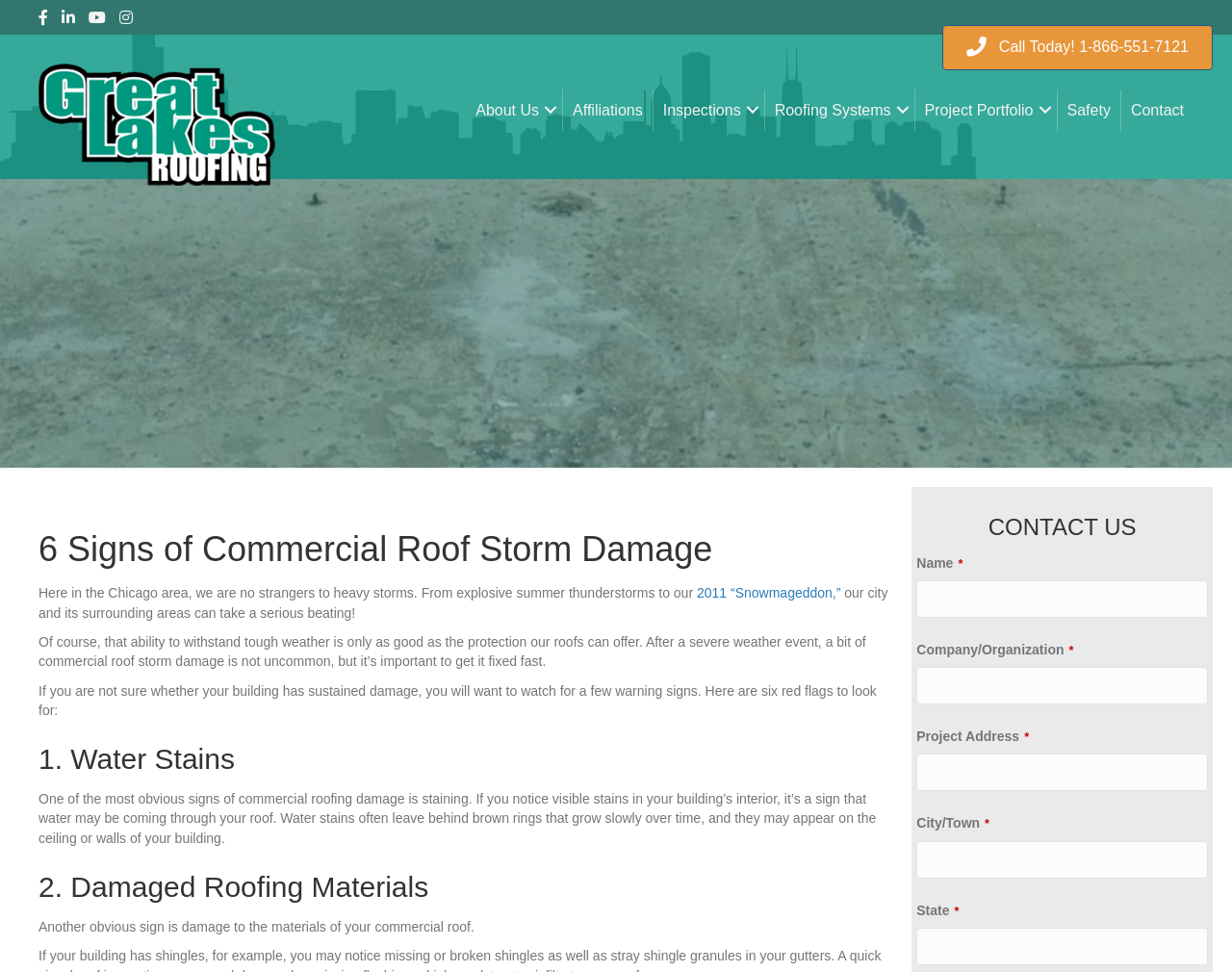Determine the bounding box coordinates of the clickable element to achieve the following action: 'Contact the professionals'. Provide the coordinates as four float values between 0 and 1, formatted as [left, top, right, bottom].

[0.91, 0.092, 0.969, 0.135]